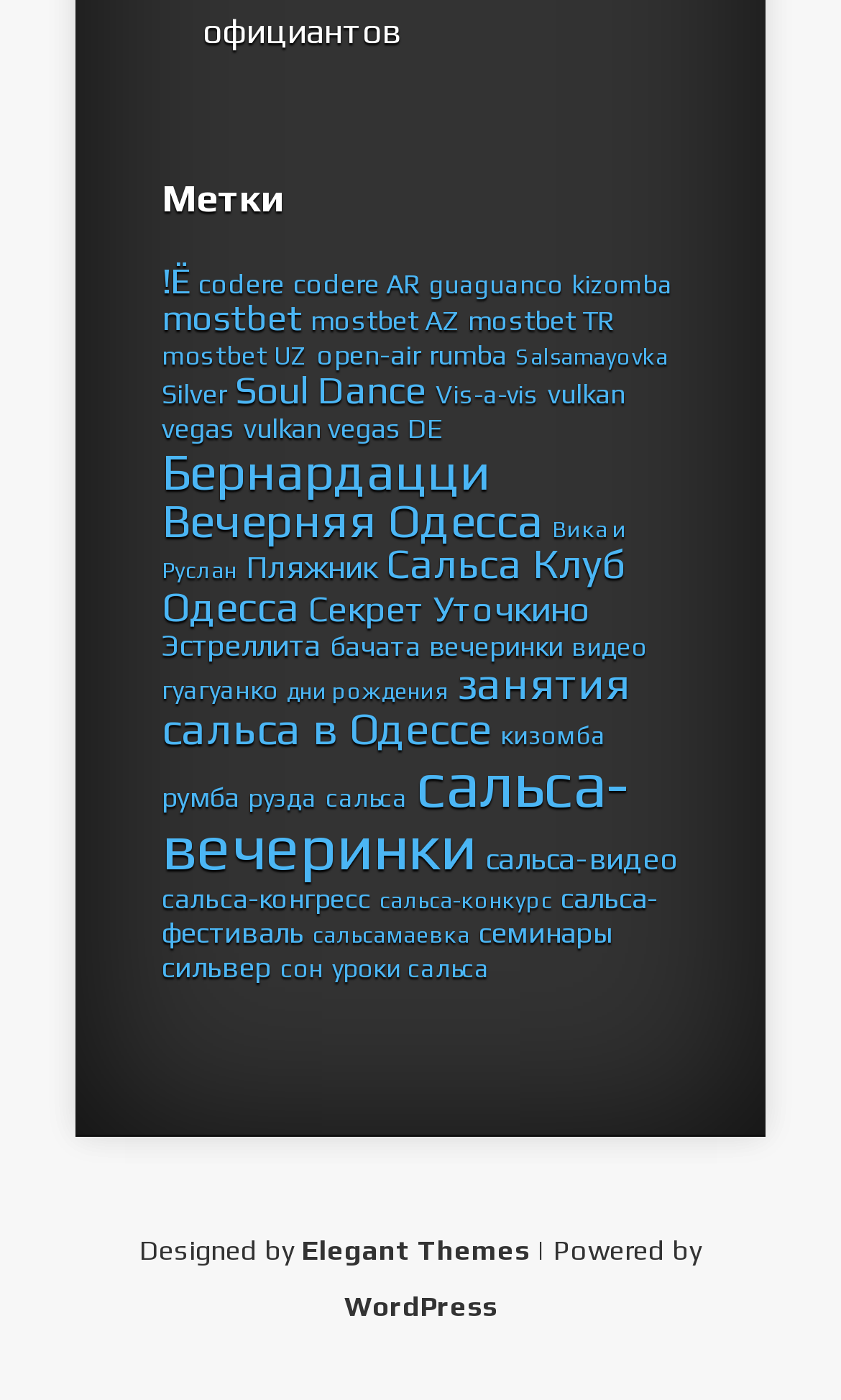What is the main category of links on this webpage?
Give a single word or phrase answer based on the content of the image.

dance styles